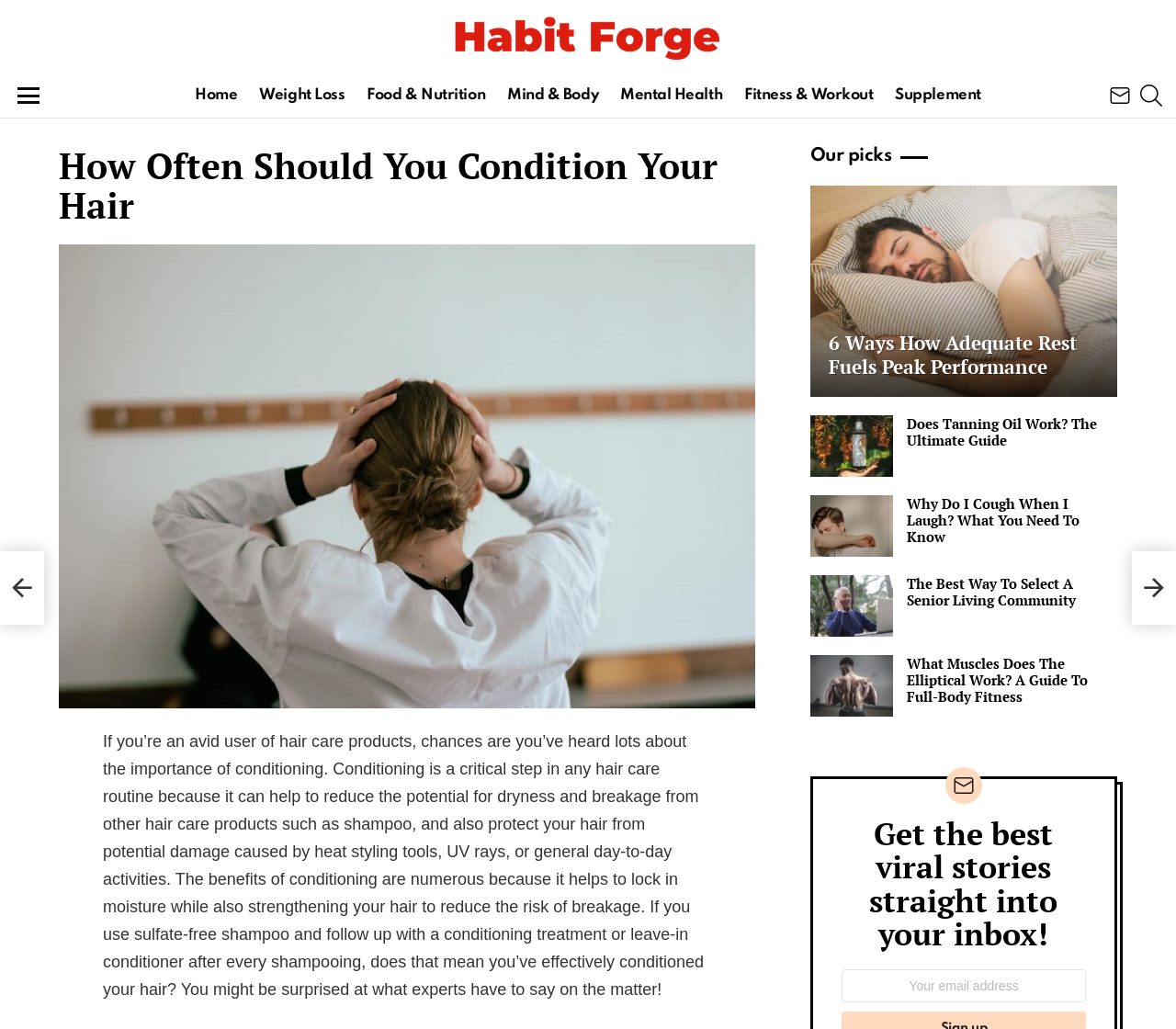Determine the bounding box coordinates for the UI element matching this description: "Mind & Body".

[0.423, 0.079, 0.516, 0.106]